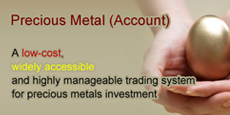What is the purpose of the account?
Using the image, give a concise answer in the form of a single word or short phrase.

Precious metals investment